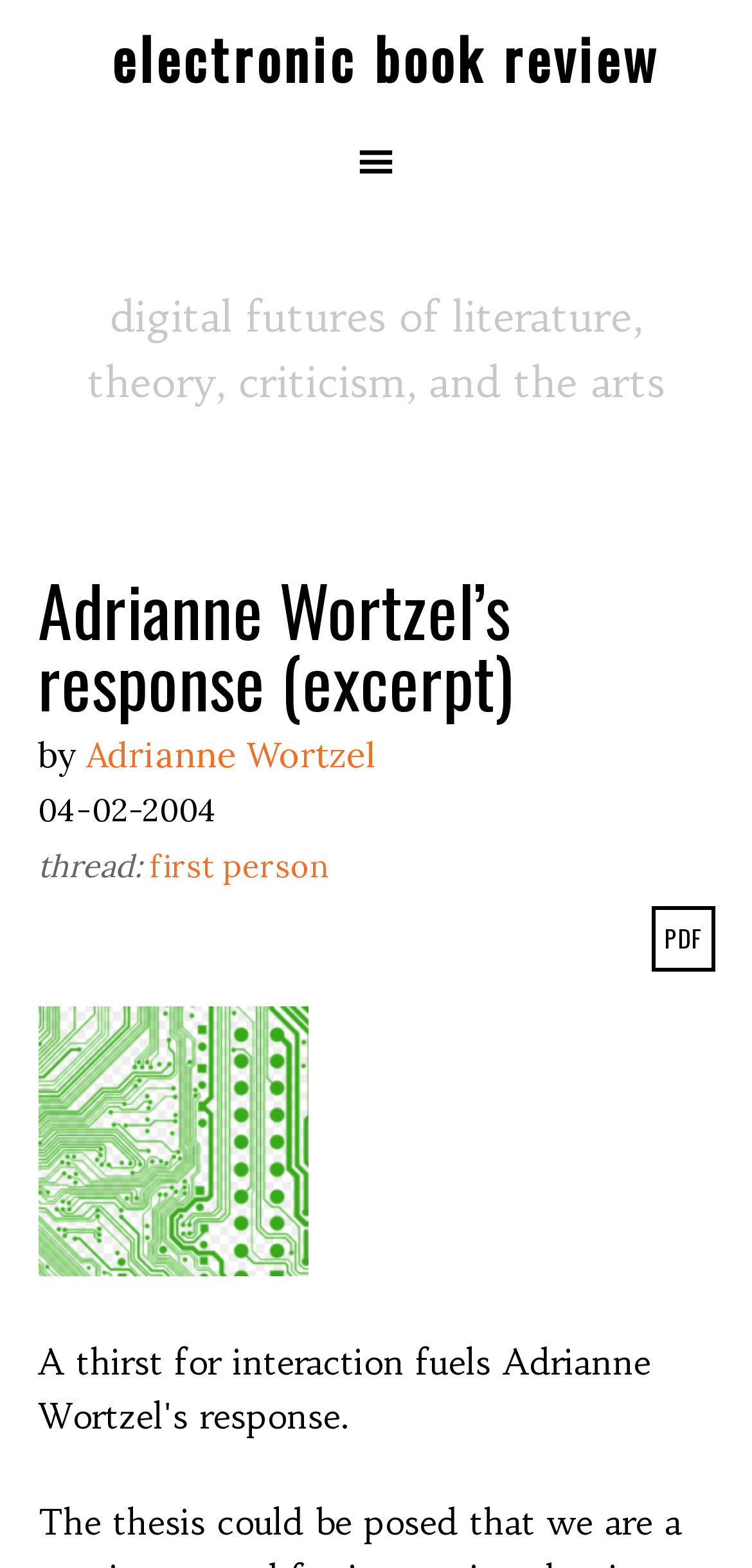Bounding box coordinates are specified in the format (top-left x, top-left y, bottom-right x, bottom-right y). All values are floating point numbers bounded between 0 and 1. Please provide the bounding box coordinate of the region this sentence describes: electronic book review

[0.149, 0.011, 0.877, 0.063]